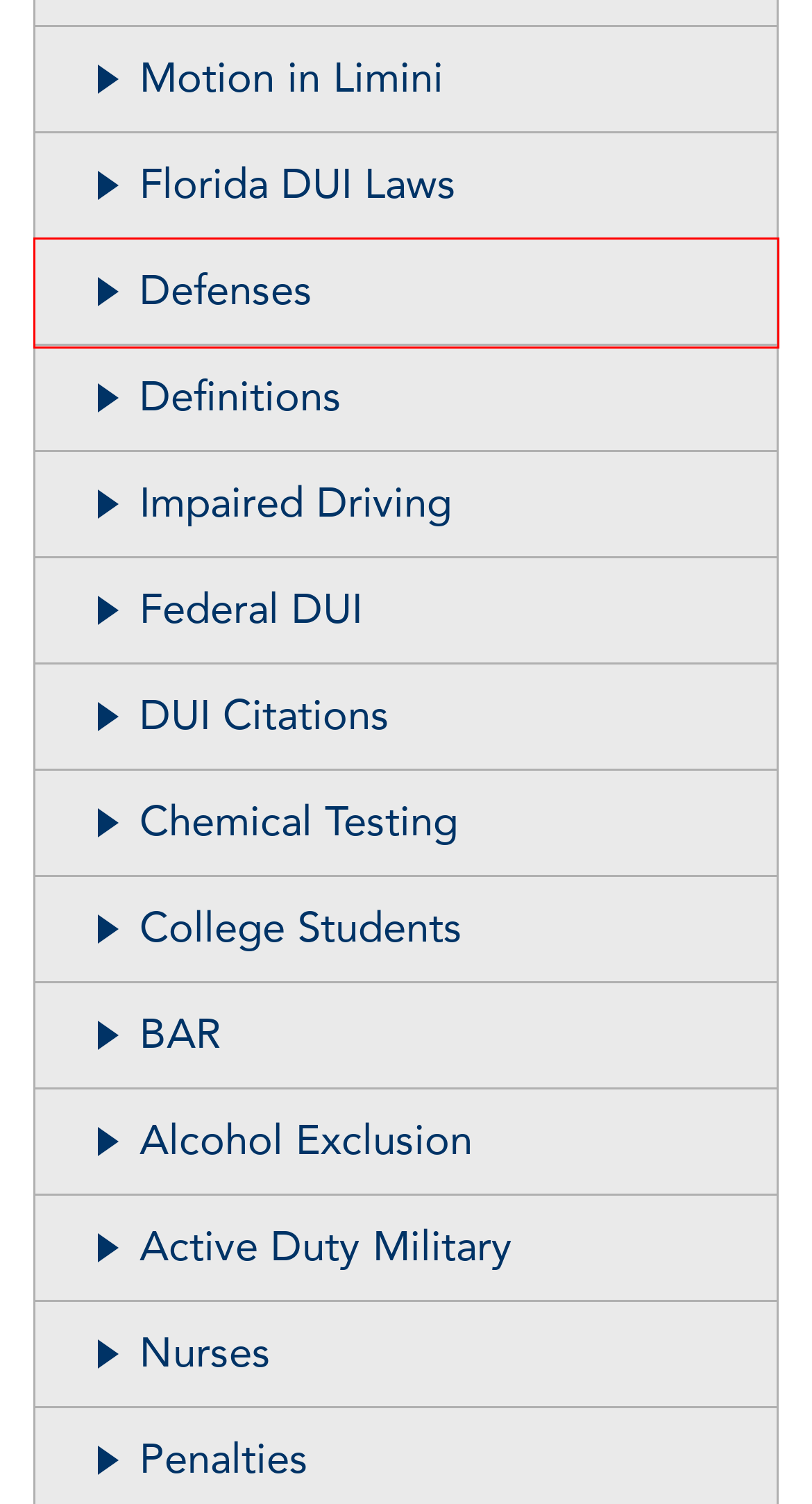Given a screenshot of a webpage featuring a red bounding box, identify the best matching webpage description for the new page after the element within the red box is clicked. Here are the options:
A. Attorney for Impaired Driving in Florida
B. Sample Motion in Limine in Florida DUI Cases to Exclude Evidence
C. Lawyer for Federal DUI in U.S. District Court in the Tampa Division
D. How Strict are Florida DUI Laws? Tough Penalties
E. Defenses in DUI Cases in Tampa, FL | Sammis Law Firm
F. Attorney explains DUI Definitions under Florida Law | Sammis Law
G. Chemical Testing in DUI Cases in Florida | Sammis Law
H. Attorney for Active Duty Military Charged with DUI in Tampa, FL

E